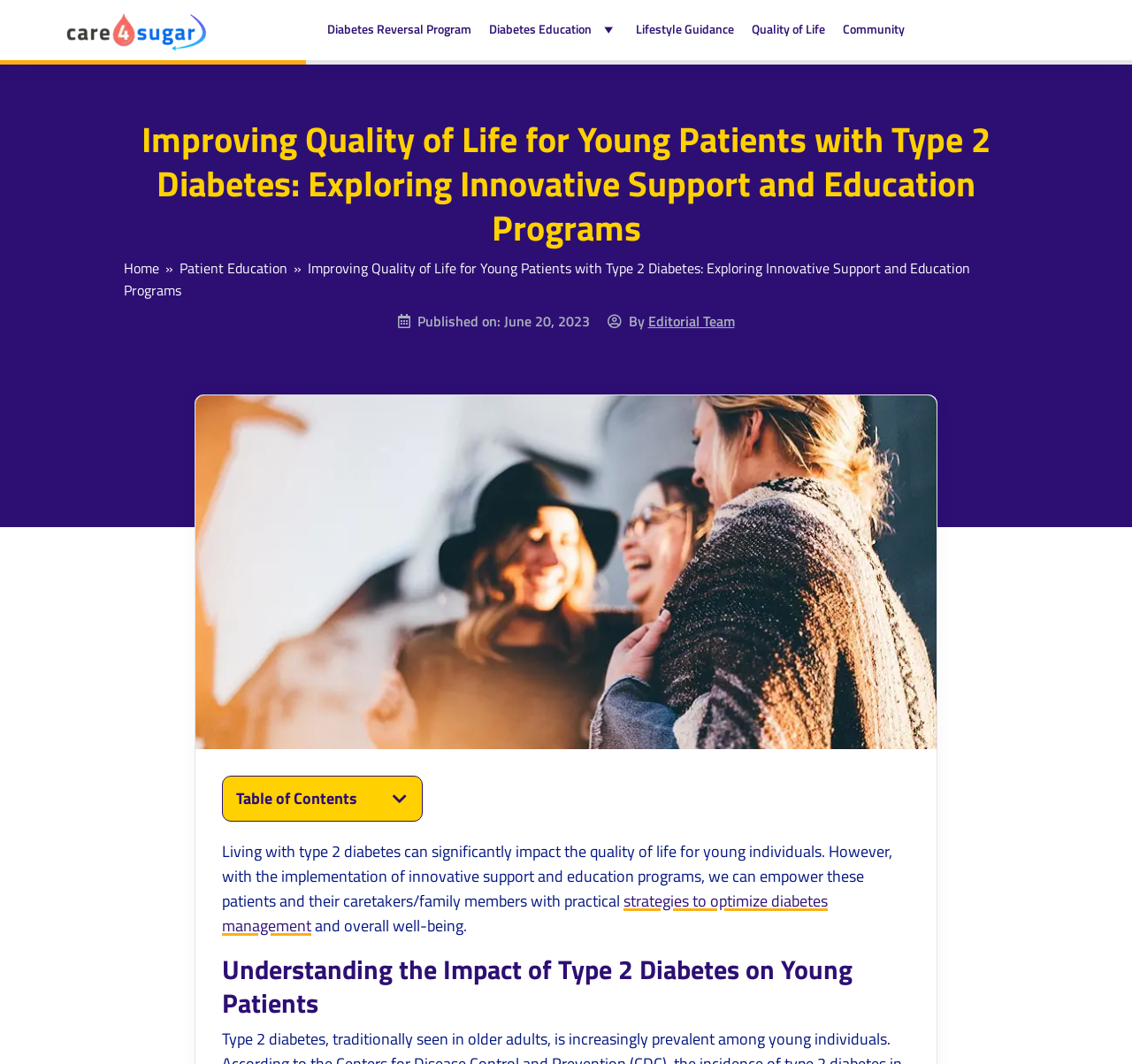Provide a short answer to the following question with just one word or phrase: Who is the author of the article?

Editorial Team